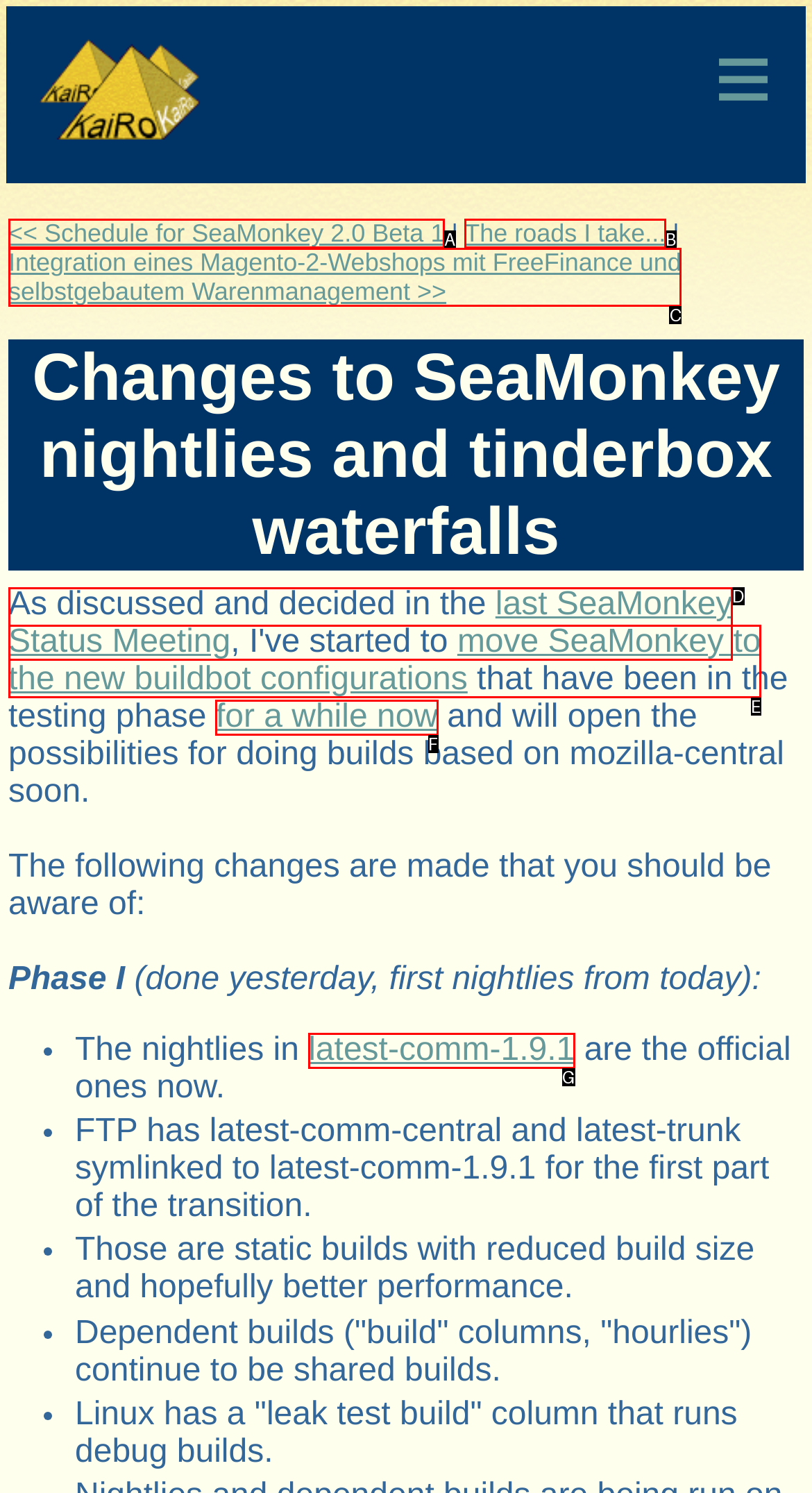Choose the letter that best represents the description: The roads I take.... Answer with the letter of the selected choice directly.

B